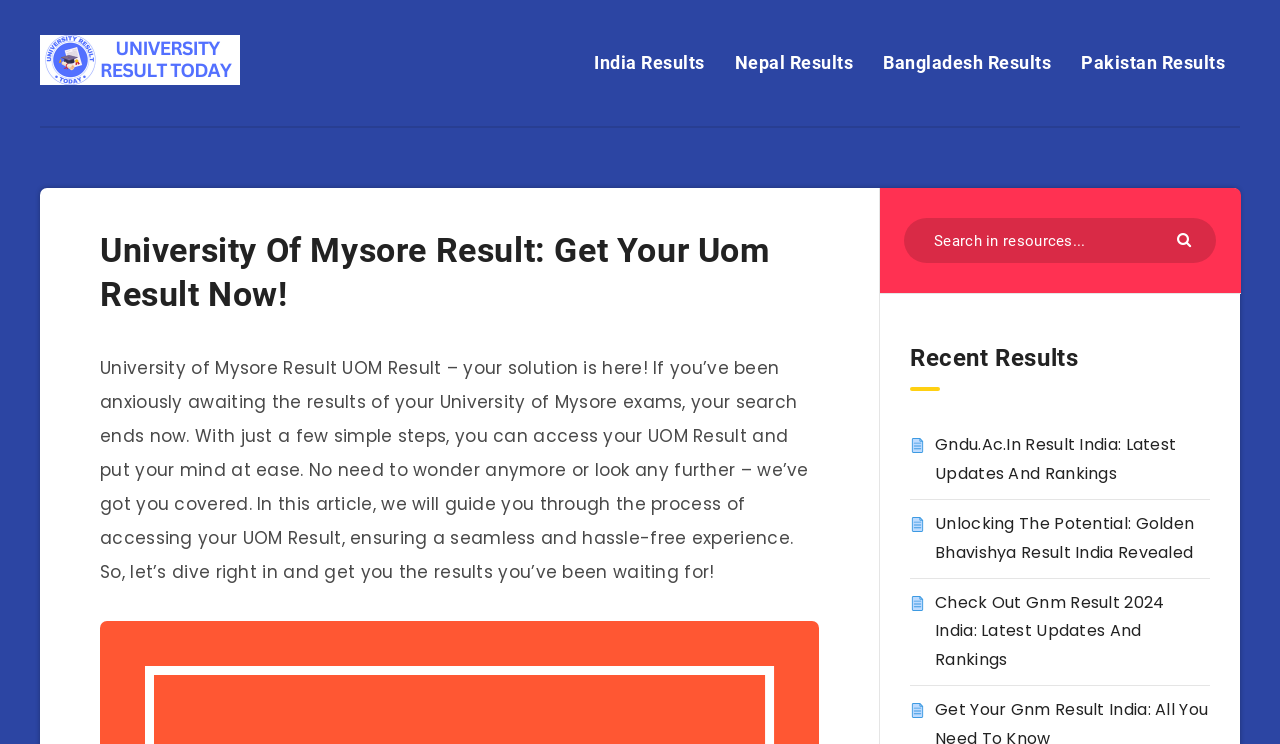Answer the question below with a single word or a brief phrase: 
What is the category of the recent results?

University Results